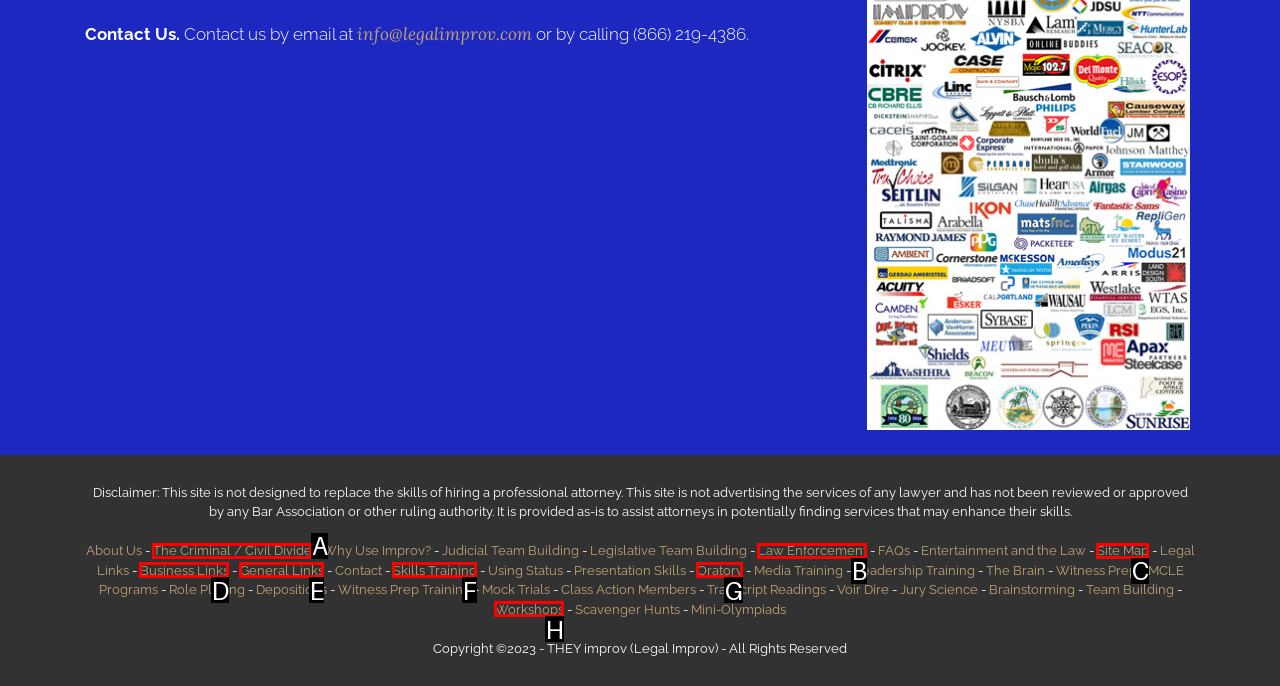Select the letter that corresponds to this element description: Business Links
Answer with the letter of the correct option directly.

D